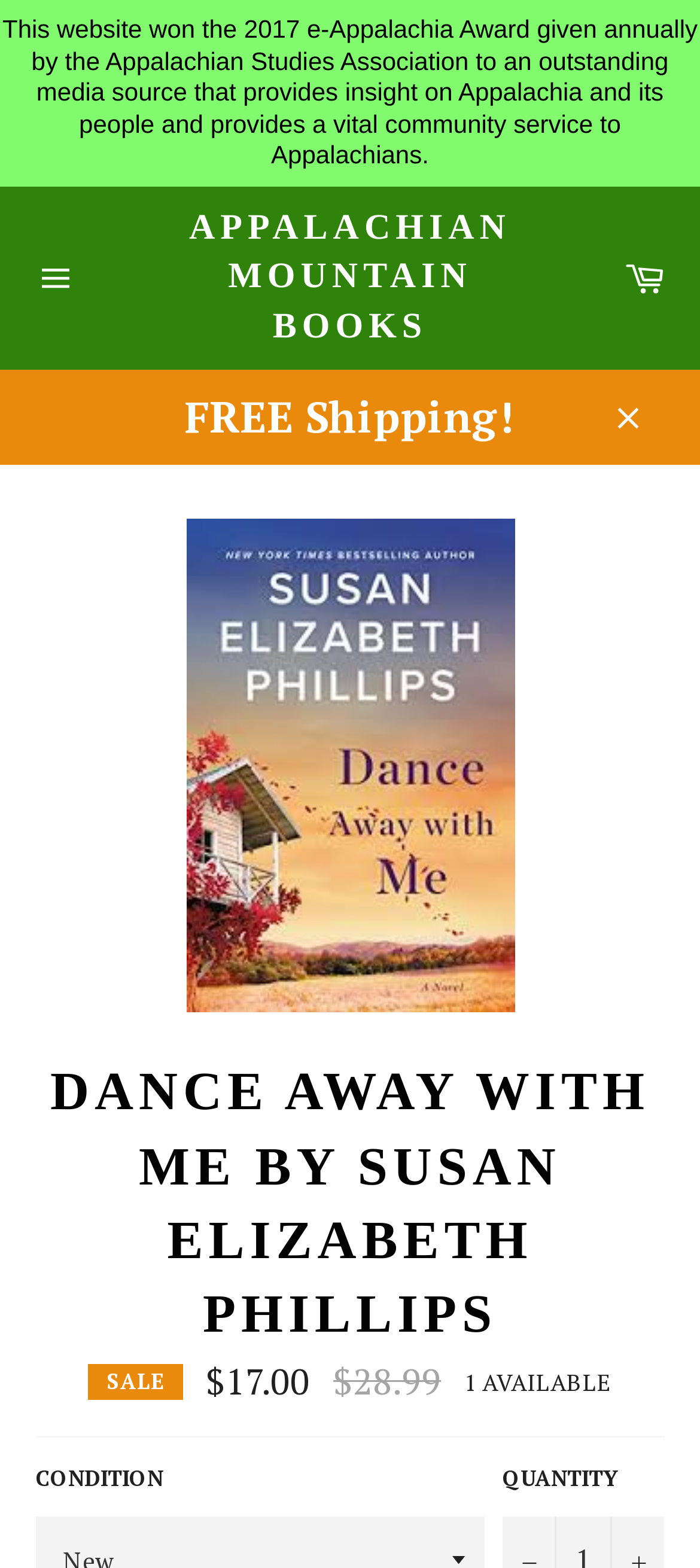What is the name of the book?
Please provide a single word or phrase as your answer based on the image.

Dance Away with Me